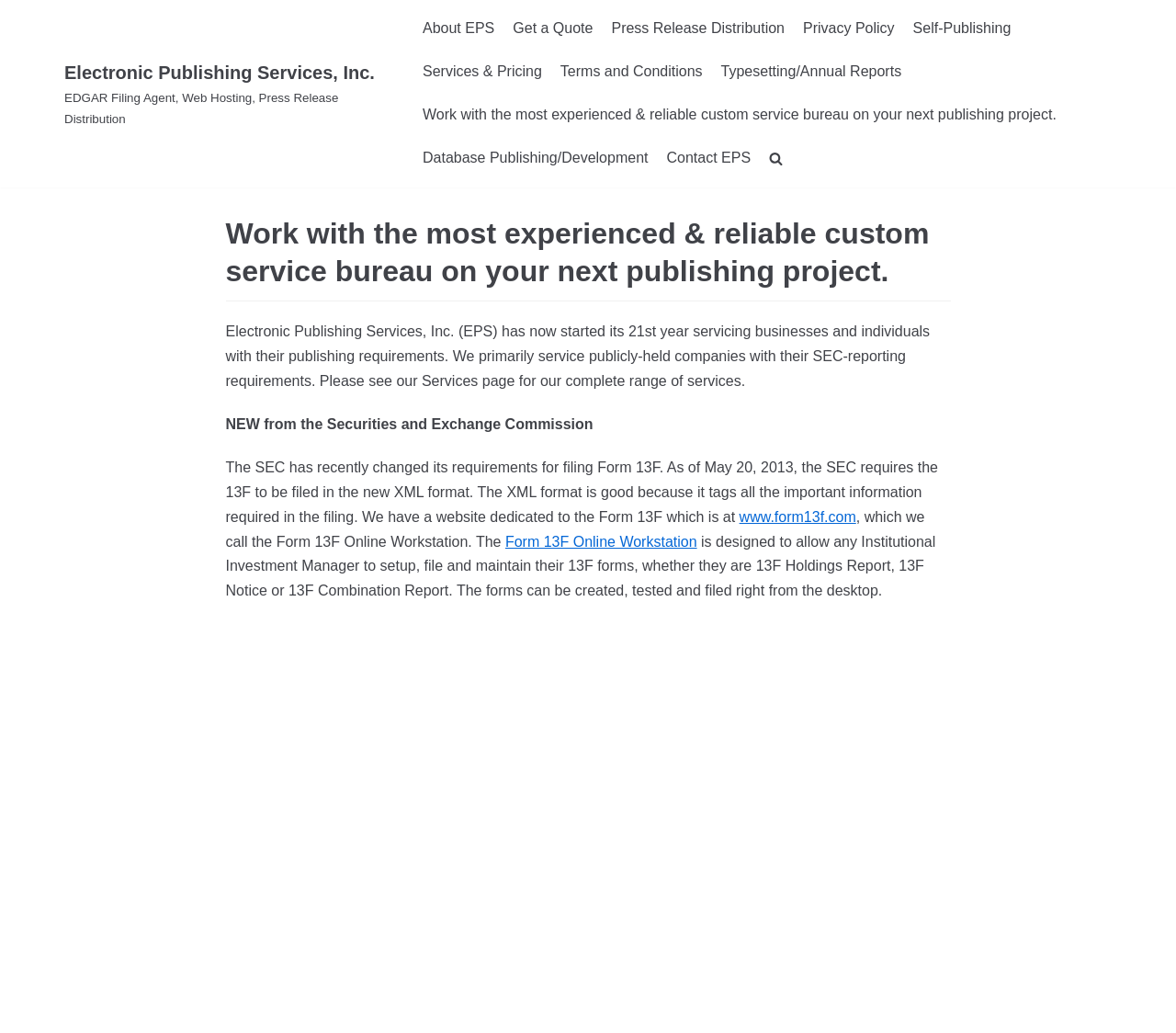Describe in detail what you see on the webpage.

The webpage is about Electronic Publishing Services, Inc., a company that provides EDGAR filing agent, web hosting, and press release distribution services. At the top-left corner, there is a "Skip to content" link. Next to it, the company's name "Electronic Publishing Services, Inc." is displayed as a link. 

On the top navigation bar, there are several links, including "About EPS", "Get a Quote", "Press Release Distribution", "Privacy Policy", "Self-Publishing", "Services & Pricing", "Terms and Conditions", and "Typesetting/Annual Reports". Below the navigation bar, there is a promotional link that encourages visitors to work with the company on their next publishing project.

On the right side of the page, there is a search function with a search box and a "Search" button. Above the search function, there is a list item with a magnifying glass icon.

The main content of the page starts with a heading that repeats the promotional message. Below the heading, there is a paragraph that introduces the company and its services. The company has been in business for 21 years, primarily serving publicly-held companies with their SEC-reporting requirements.

Further down the page, there are several paragraphs that discuss the recent changes in the Securities and Exchange Commission's requirements for filing Form 13F. The company has a dedicated website for Form 13F, which is an online workstation that allows institutional investment managers to set up, file, and maintain their 13F forms.